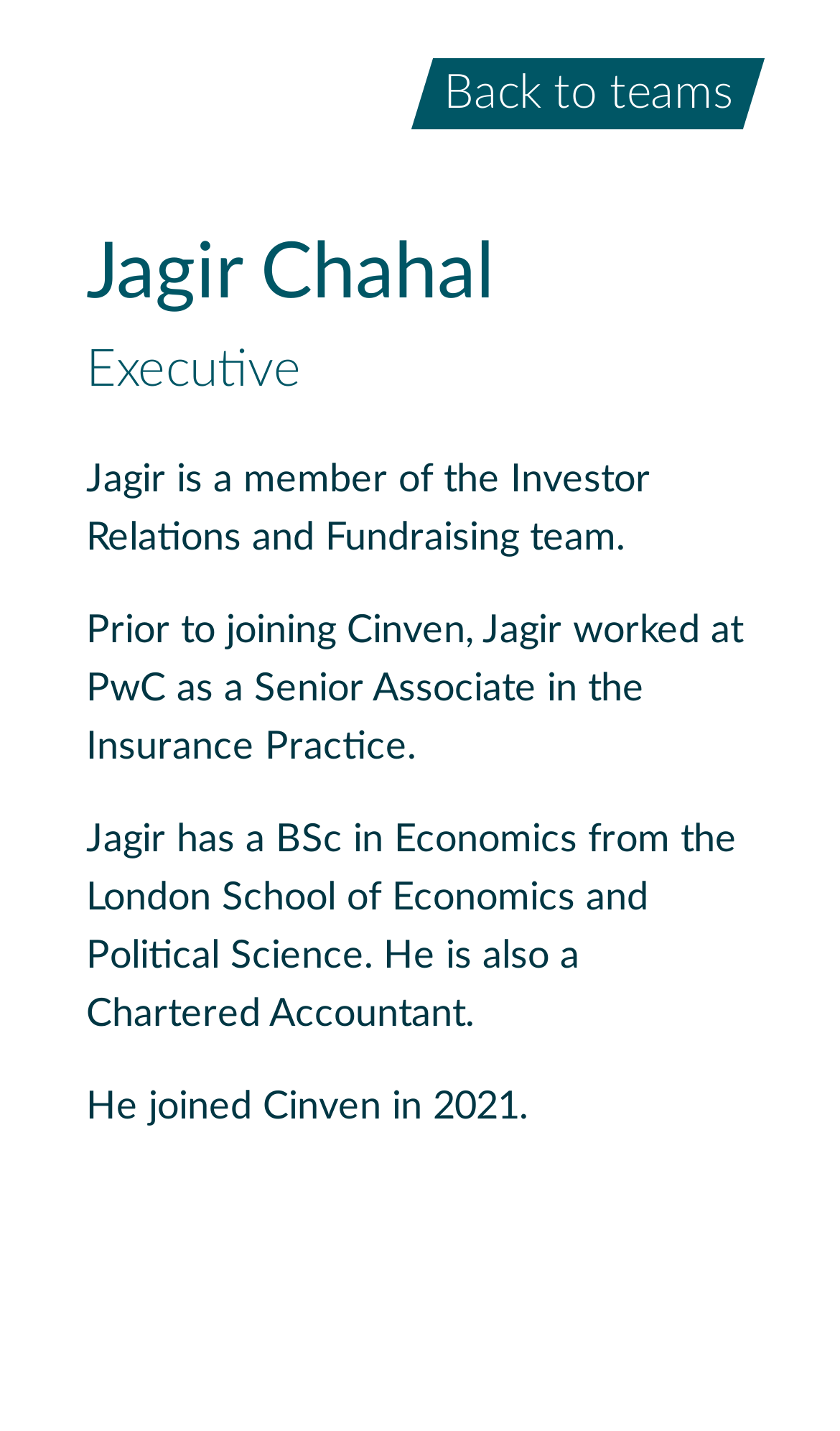What is Jagir's job title?
Please provide a detailed and comprehensive answer to the question.

I found the answer by looking at the StaticText element with the text 'Executive' which is located at [0.103, 0.241, 0.359, 0.277] and is a part of the LayoutTable element.